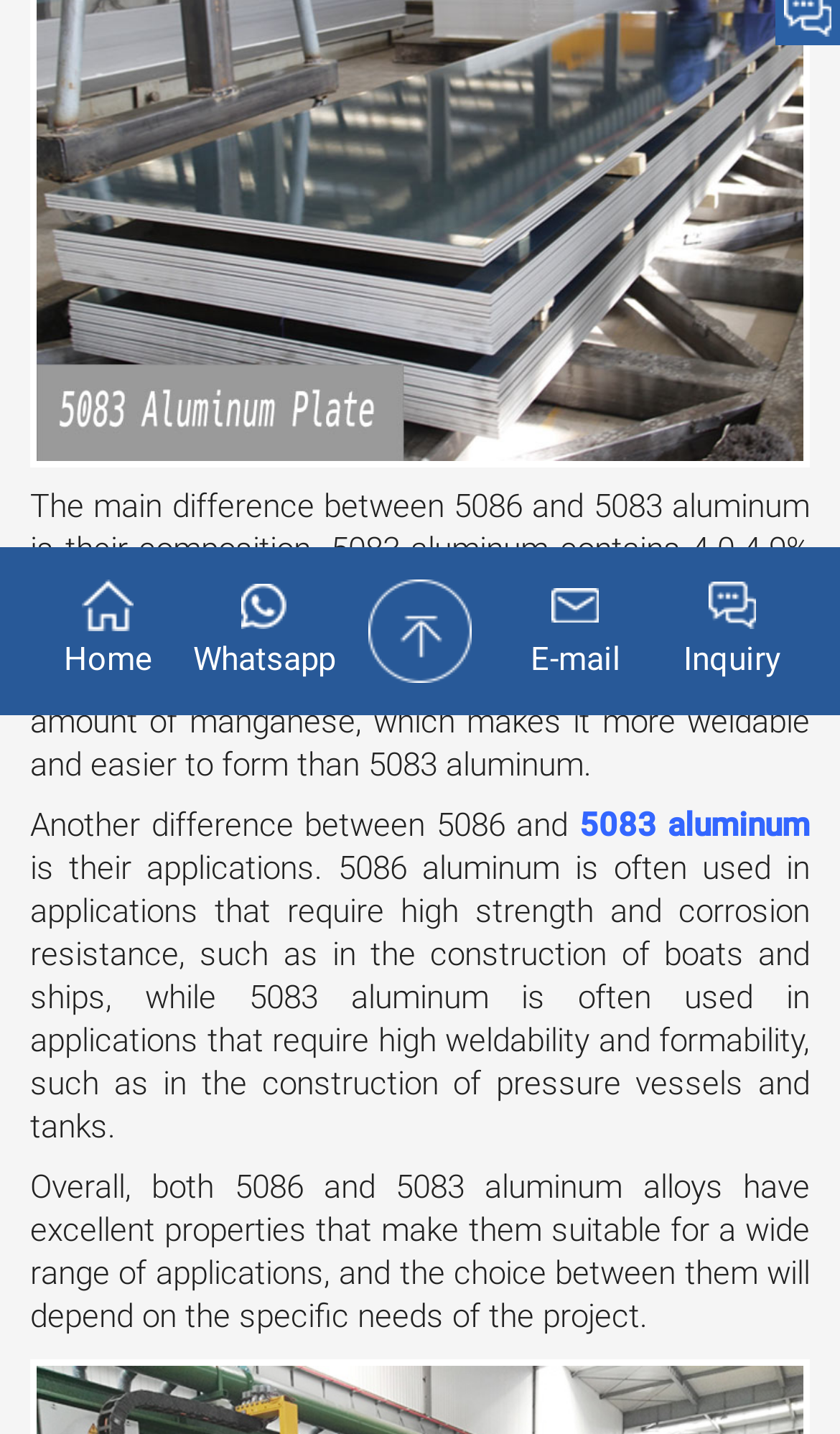Find the bounding box coordinates of the UI element according to this description: "5083 aluminum".

[0.689, 0.562, 0.964, 0.589]